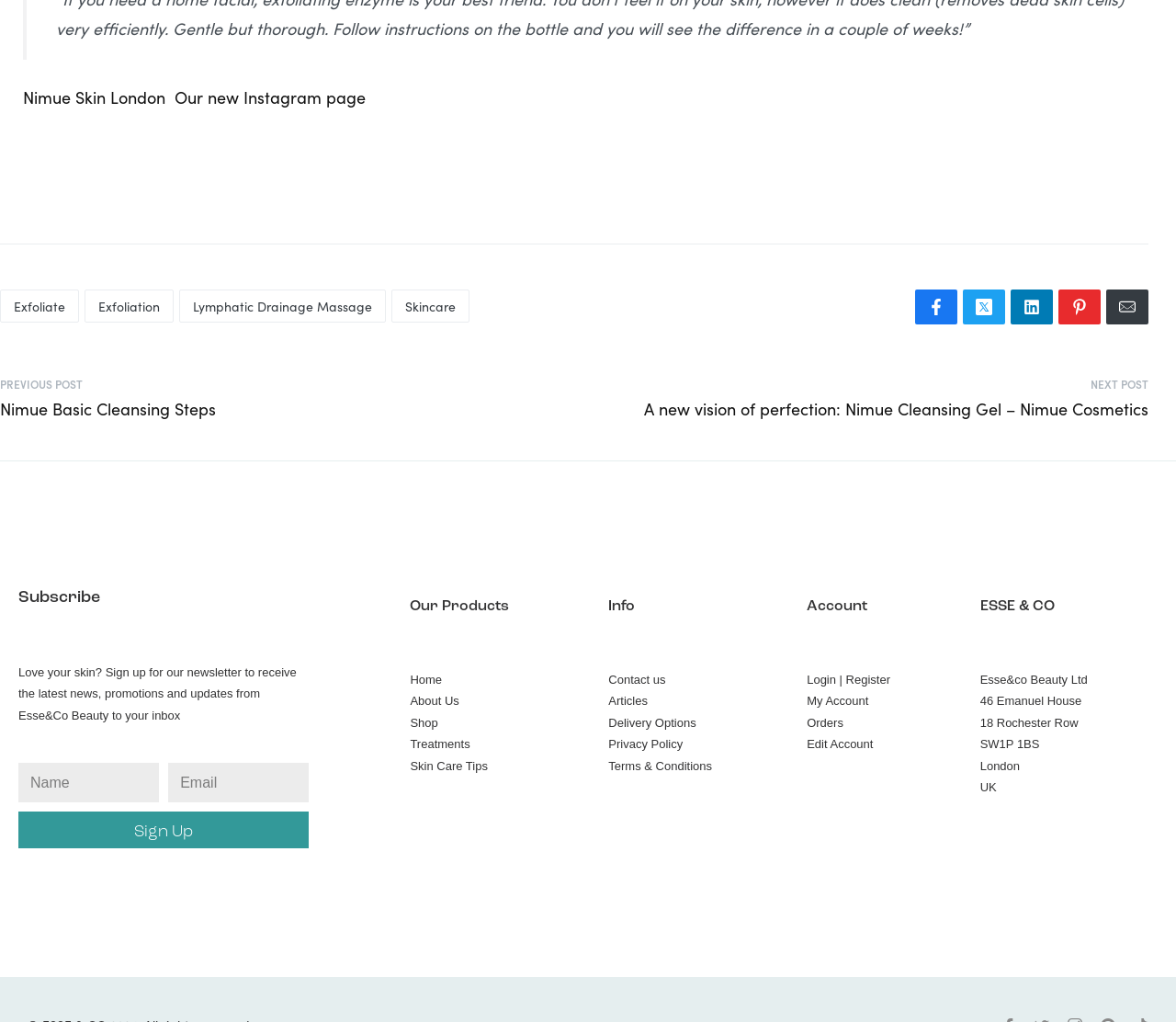Locate the bounding box coordinates of the clickable region to complete the following instruction: "Contact us."

None